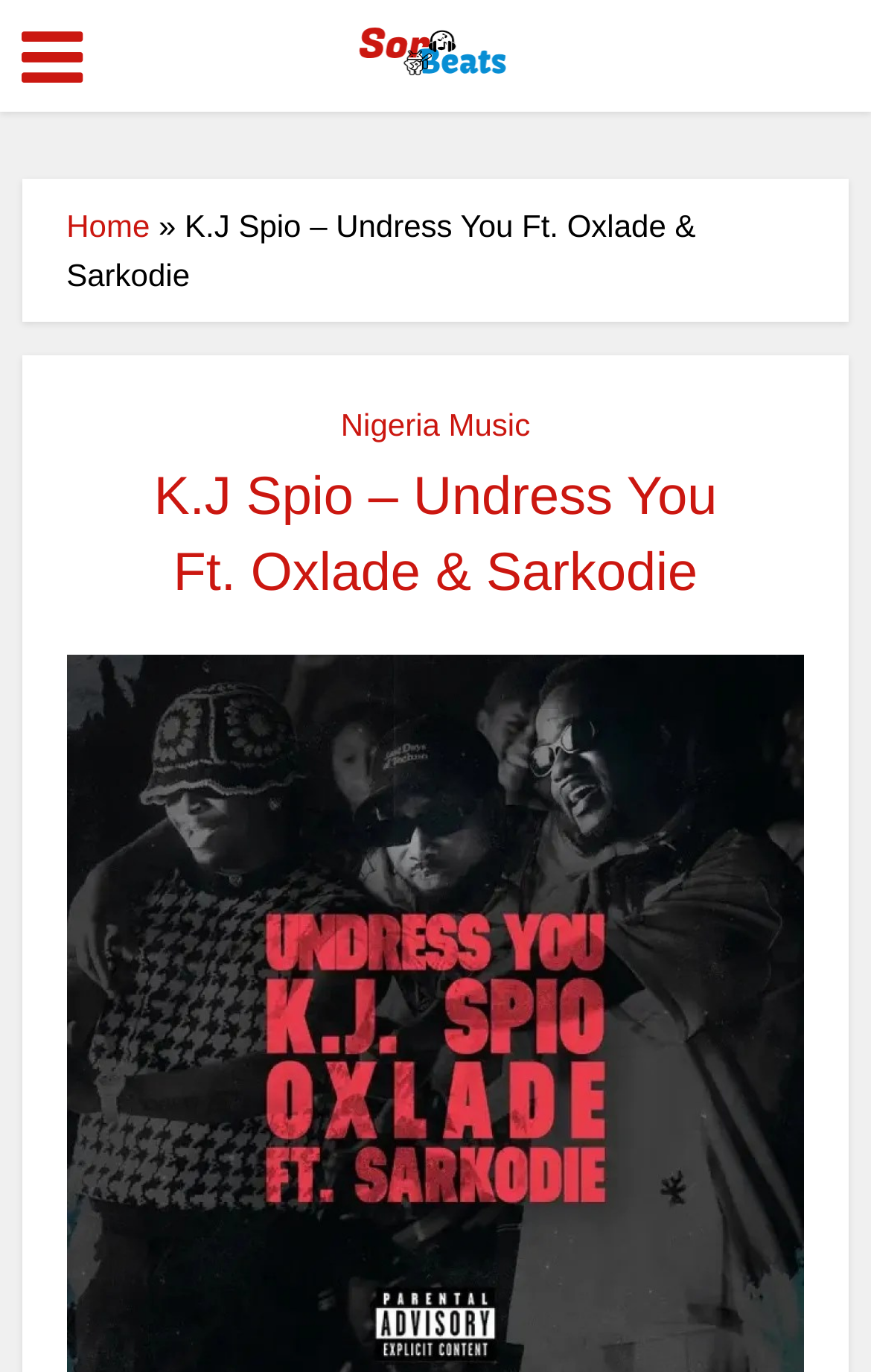What is the symbol next to the 'Home' link?
Look at the screenshot and give a one-word or phrase answer.

»